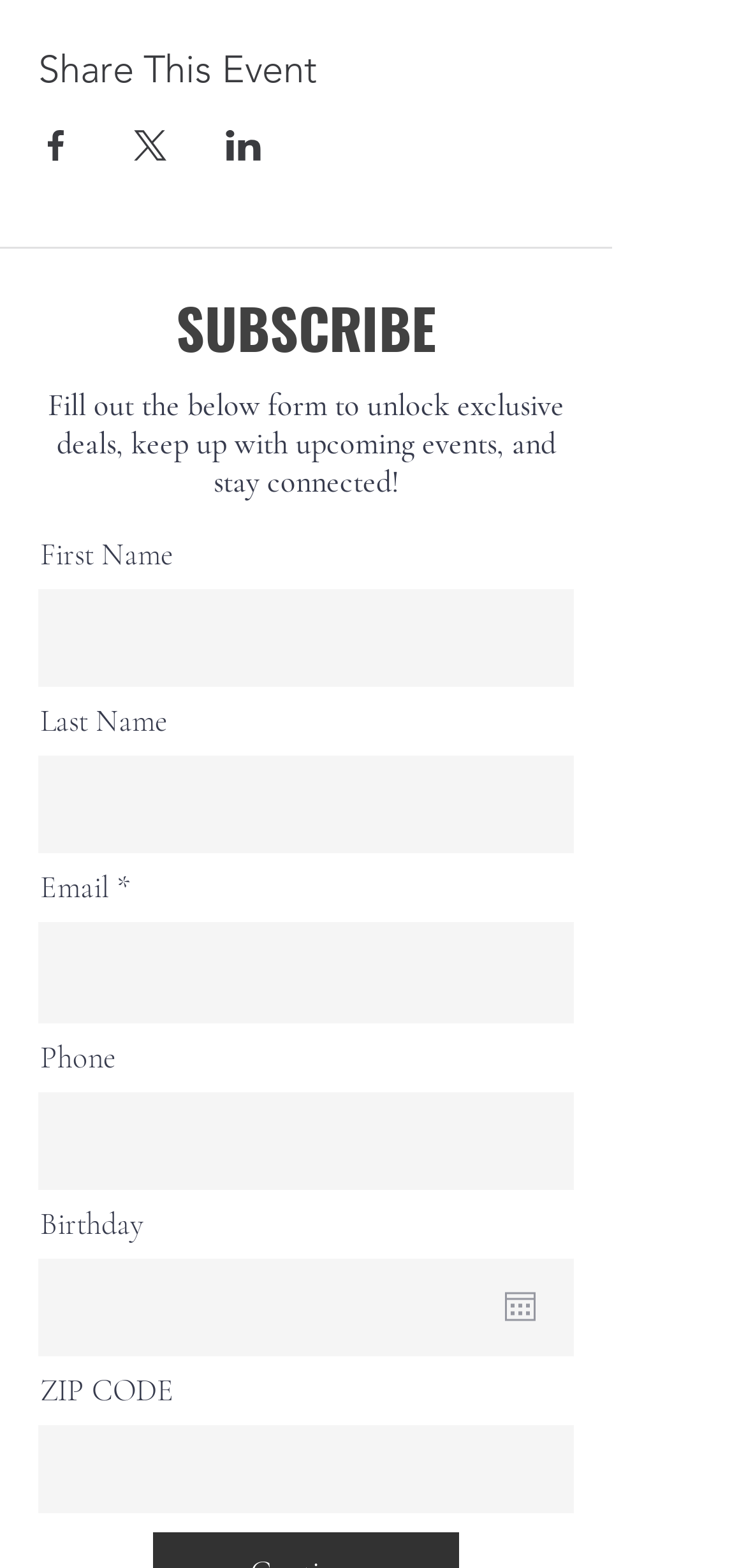How many social media platforms can you share this event on?
Based on the screenshot, provide a one-word or short-phrase response.

3